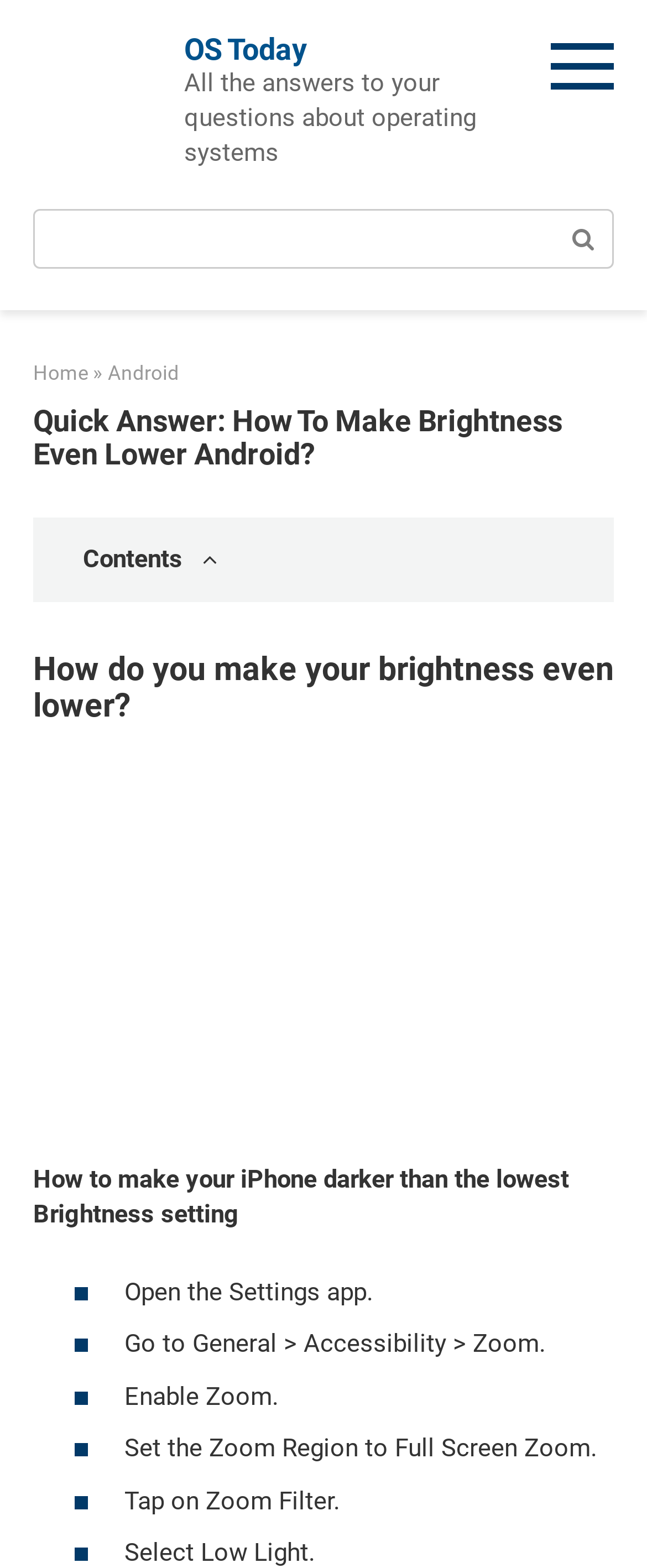What is the purpose of the search bar?
Refer to the image and provide a one-word or short phrase answer.

To search the website